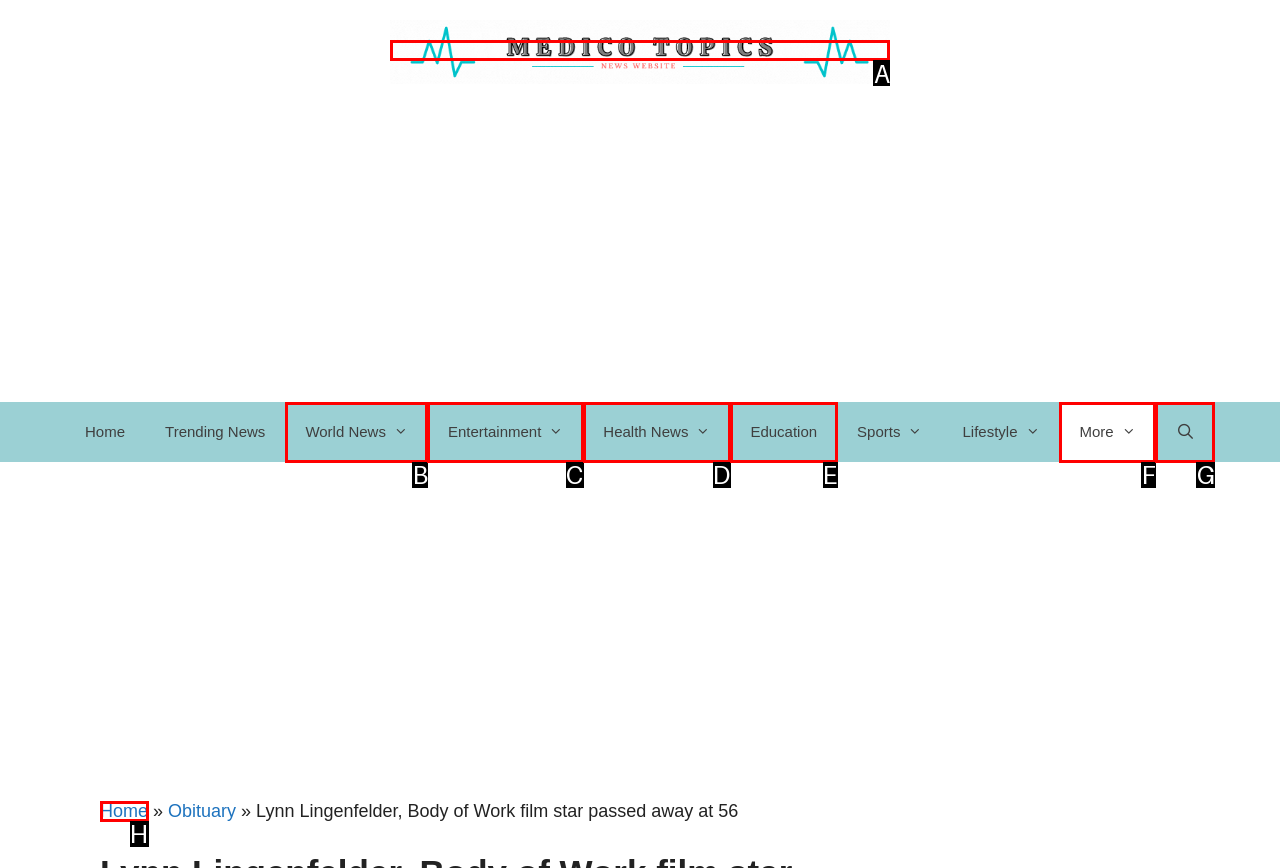Given the instruction: visit Medico topics news hub, which HTML element should you click on?
Answer with the letter that corresponds to the correct option from the choices available.

A